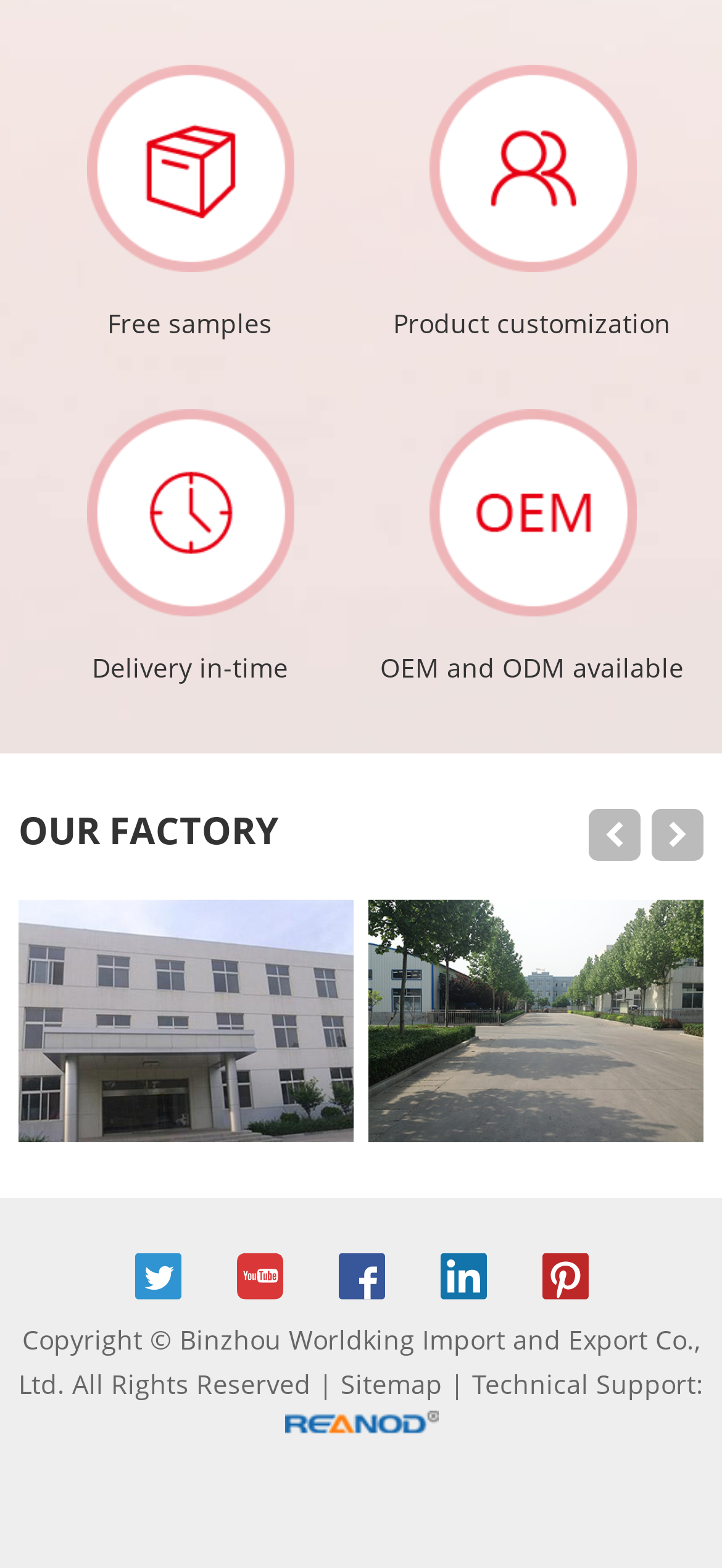Refer to the image and provide an in-depth answer to the question:
What is the company name mentioned on the webpage?

I found the company name 'Binzhou Worldking Import and Export Co., Ltd.' in the copyright statement at the bottom of the webpage.